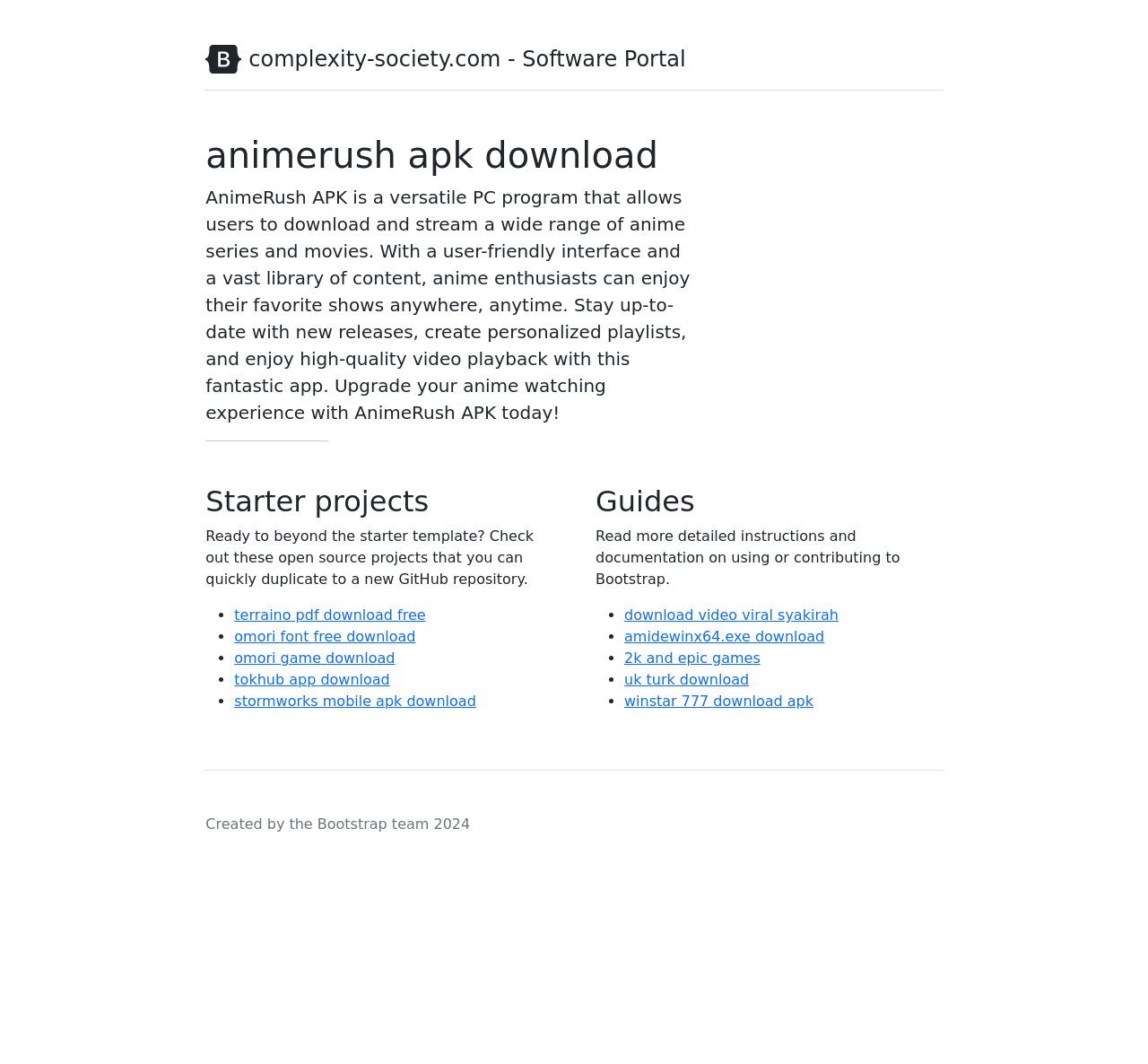Find the bounding box of the UI element described as follows: "2k and epic games".

[0.544, 0.611, 0.662, 0.627]